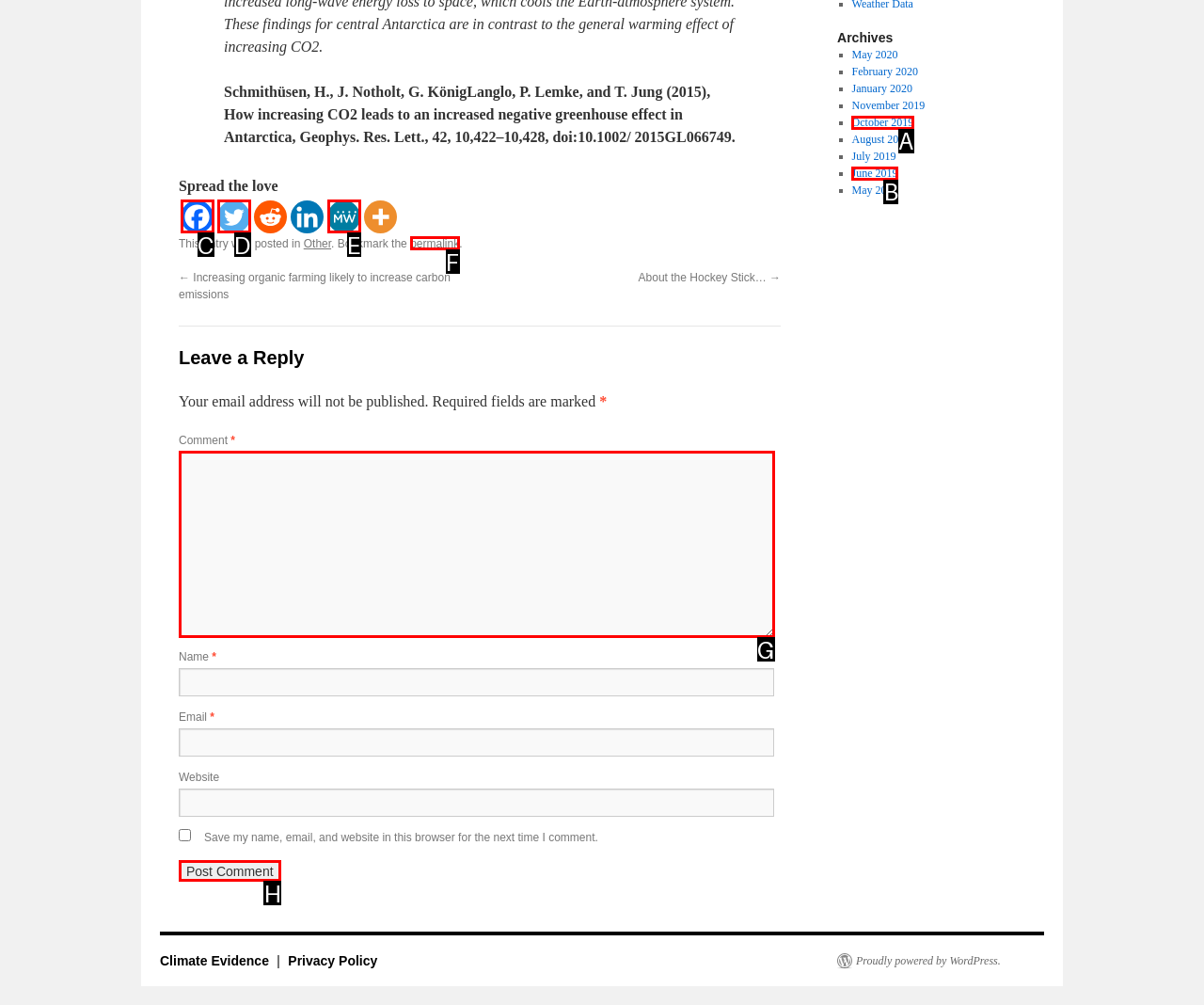Determine which option fits the element description: permalink
Answer with the option’s letter directly.

F